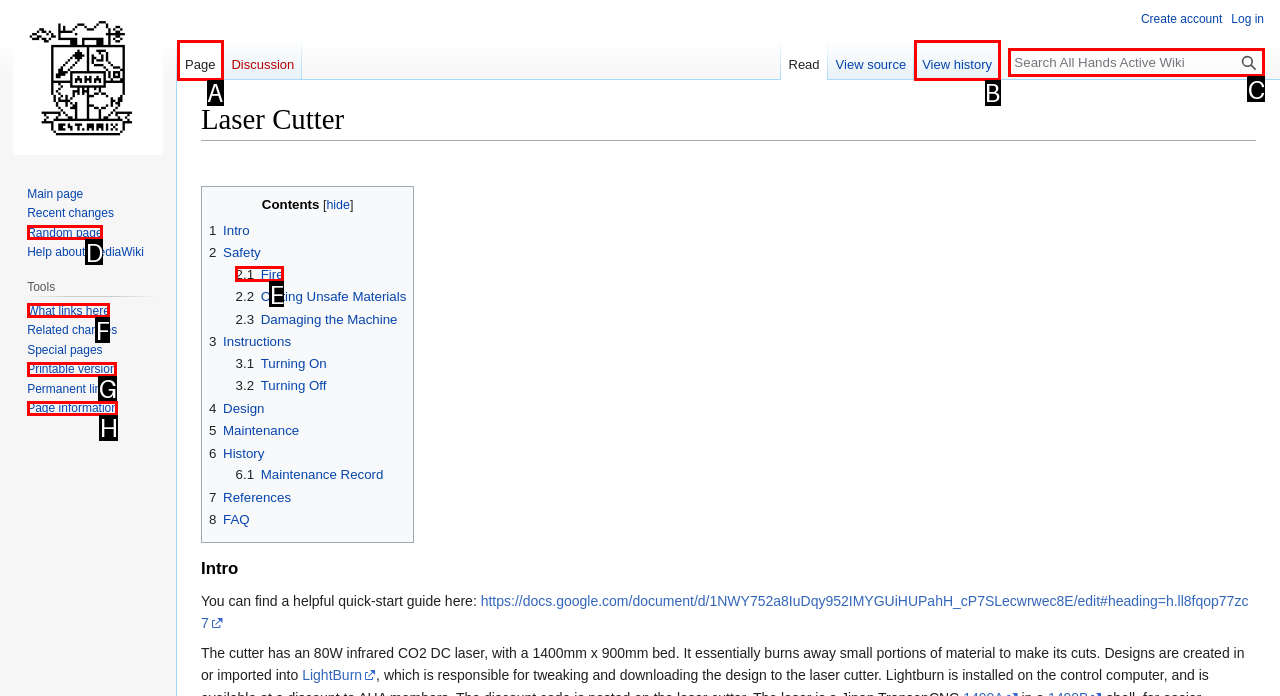Select the appropriate HTML element that needs to be clicked to execute the following task: Search All Hands Active Wiki. Respond with the letter of the option.

C